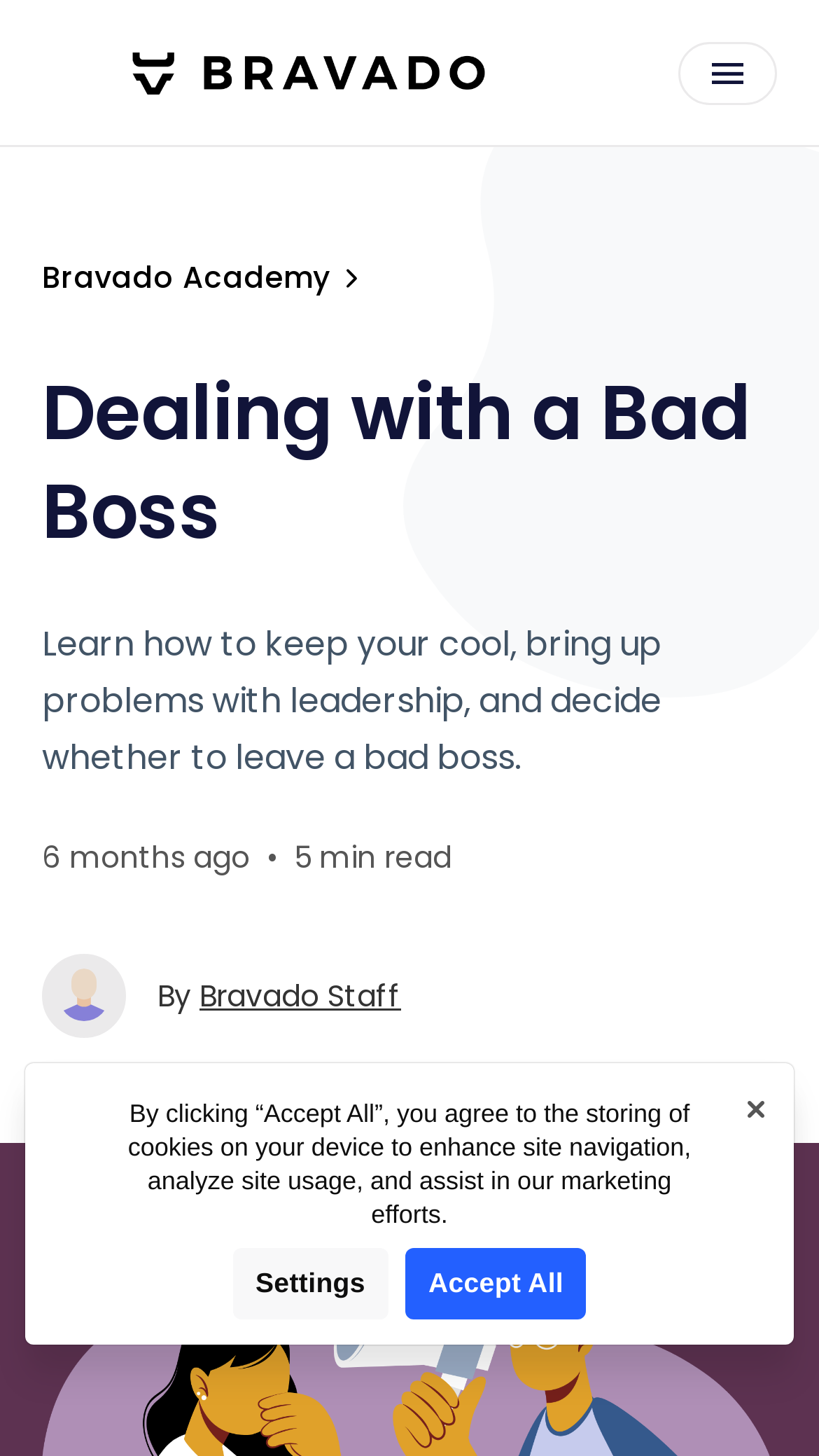How long does it take to read the article?
Please provide a comprehensive answer based on the information in the image.

I found the answer by looking at the metadata of the article, where I saw the text '5 min read'.